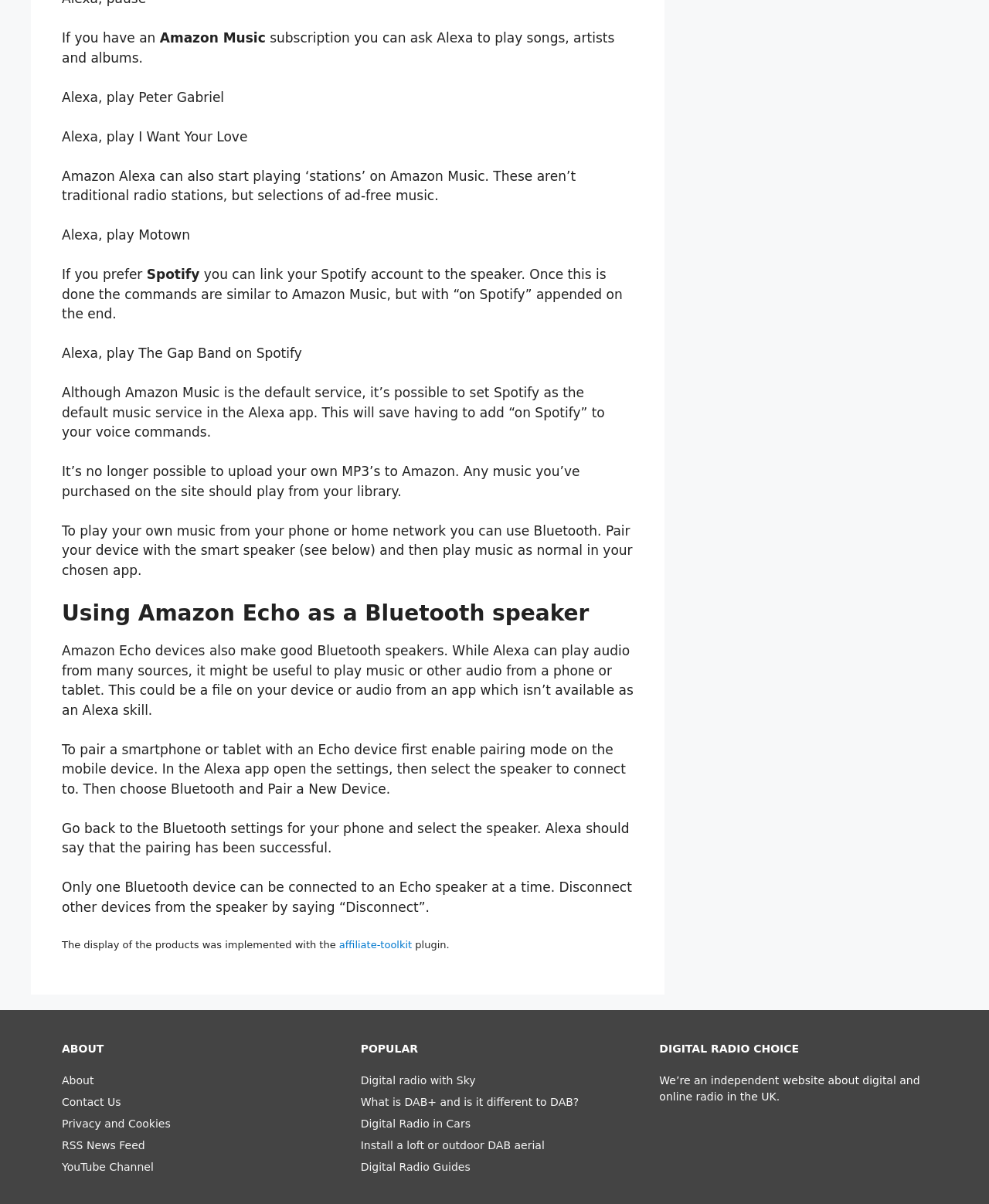Identify the bounding box for the element characterized by the following description: "Contact Us".

[0.062, 0.91, 0.122, 0.921]